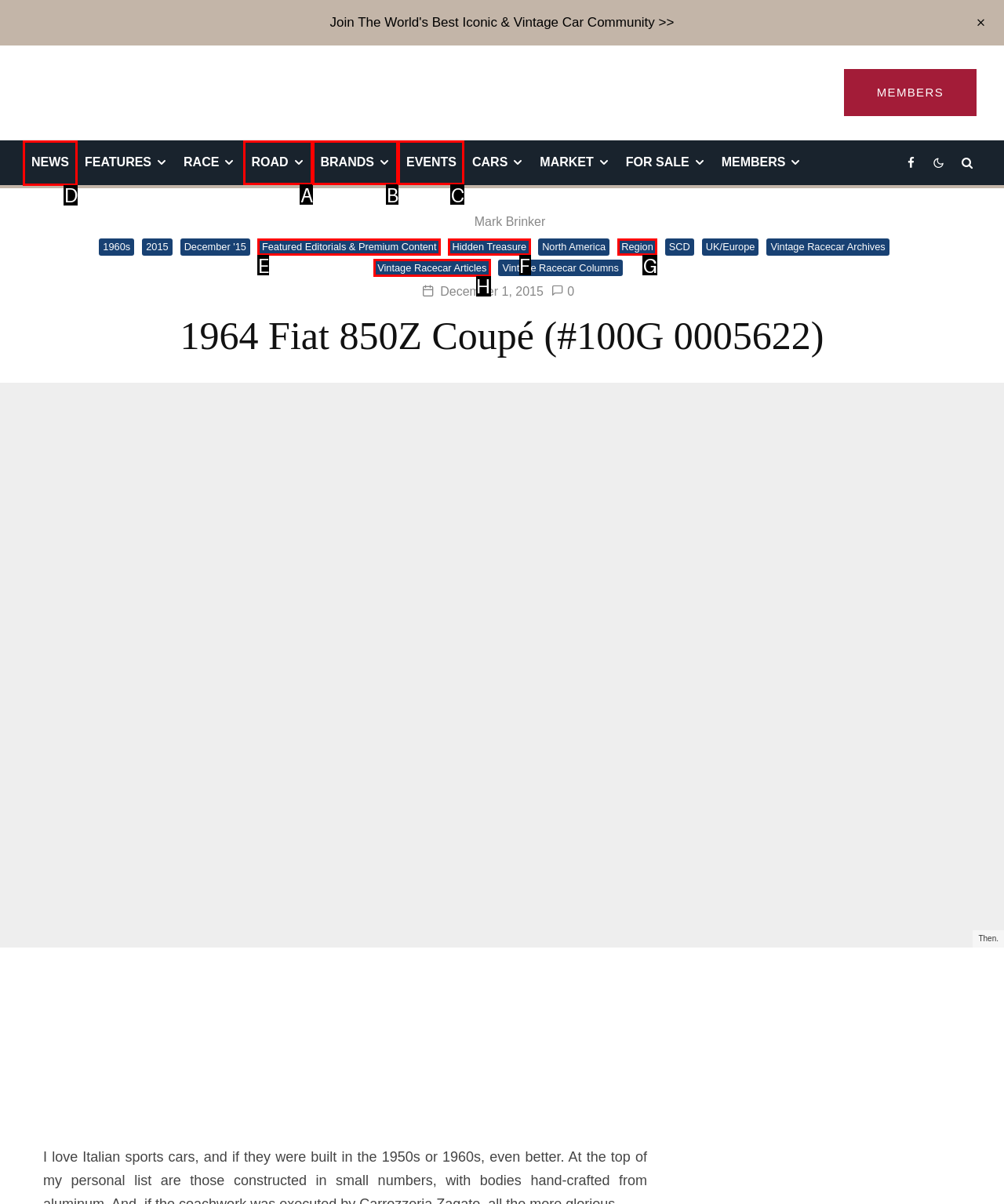Select the letter of the UI element that matches this task: View news
Provide the answer as the letter of the correct choice.

D